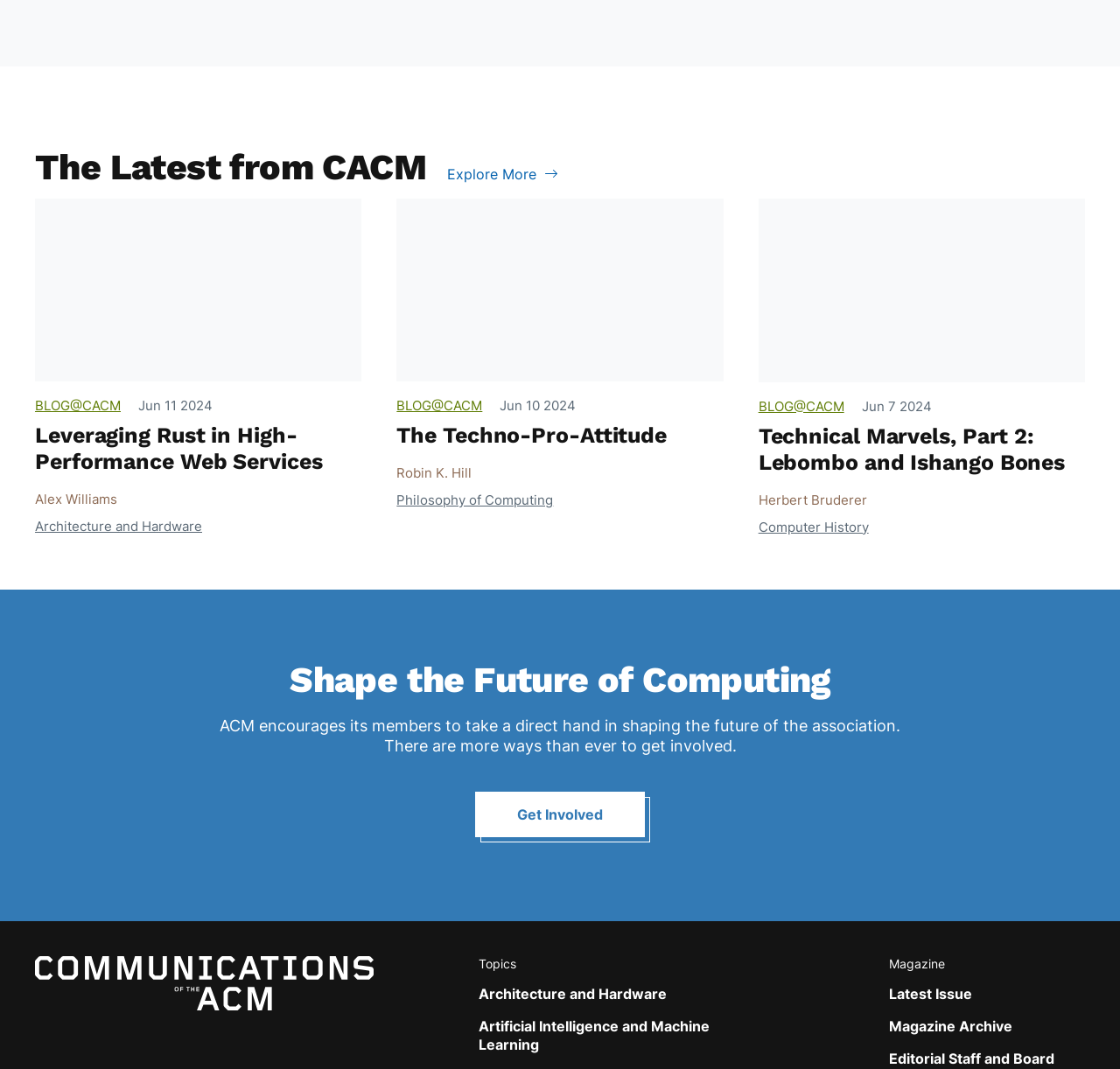Please mark the clickable region by giving the bounding box coordinates needed to complete this instruction: "Read the blog post 'Leveraging Rust in High-Performance Web Services'".

[0.031, 0.396, 0.288, 0.444]